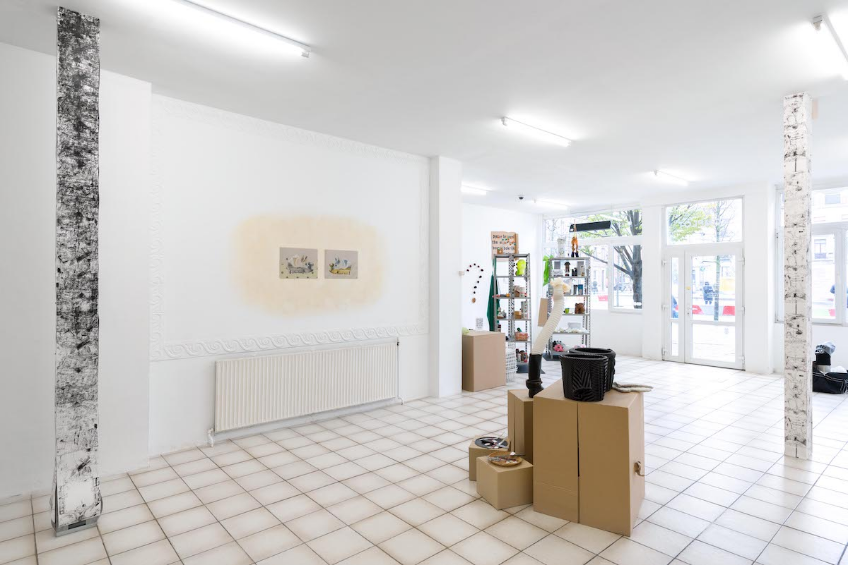What is the material of the floor?
Using the details from the image, give an elaborate explanation to answer the question.

The caption describes the space as having a 'clean, tiled floor', indicating that the floor is made of tiles.